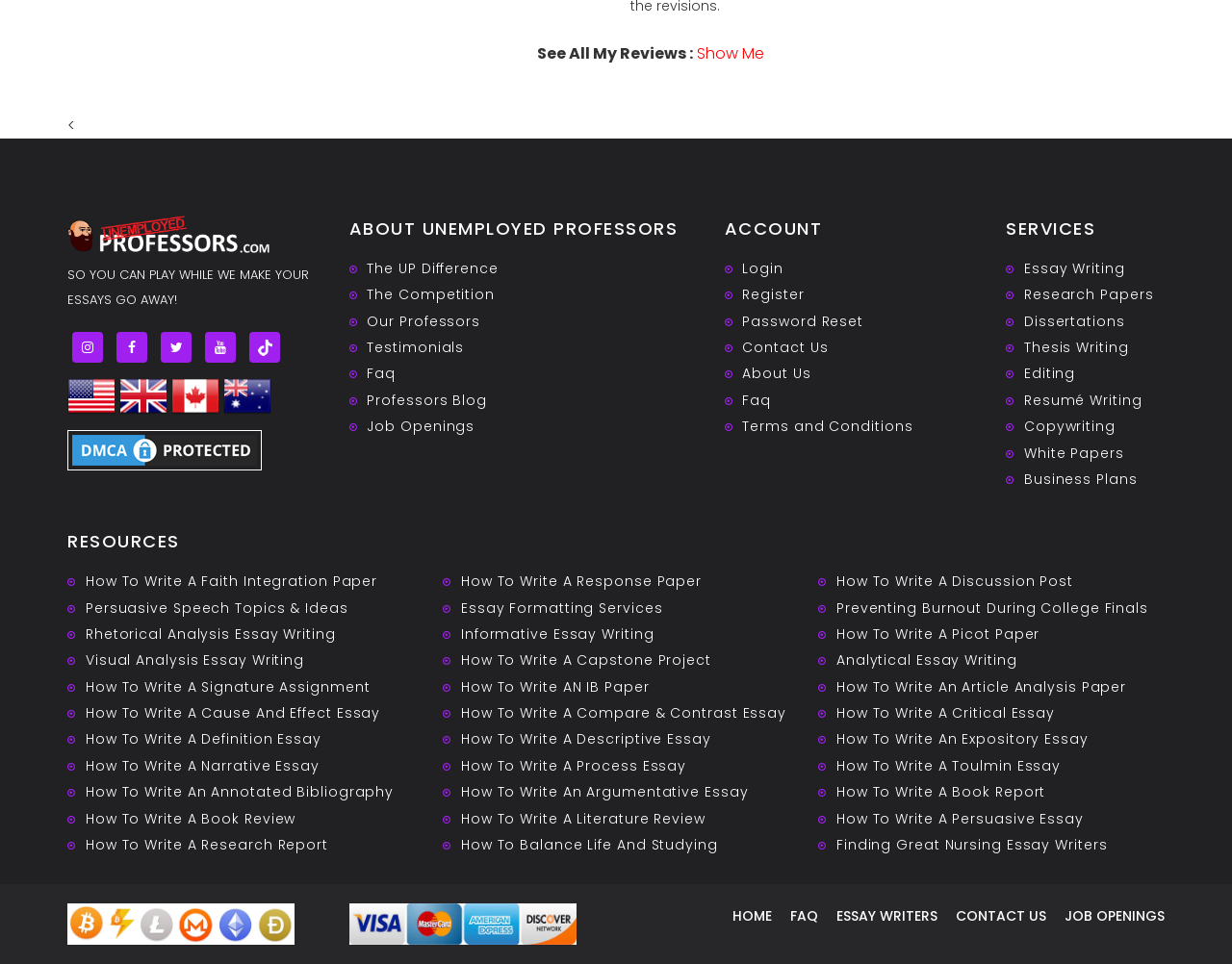Provide a short, one-word or phrase answer to the question below:
What is the purpose of the 'DMCA.com Protection Status' link?

To show protection status